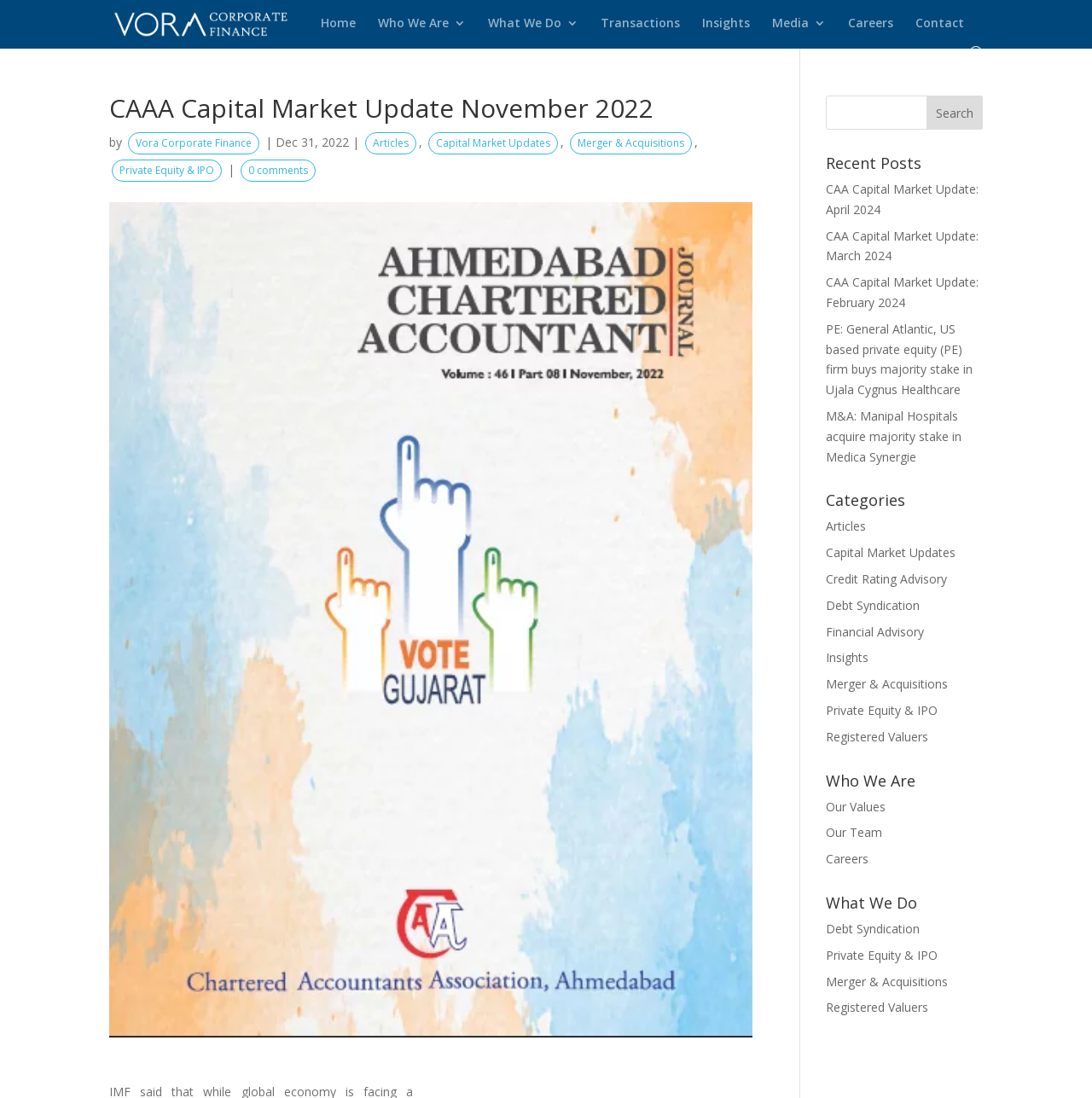Examine the image and give a thorough answer to the following question:
How can users search for posts?

Users can search for posts using the search bar located at the top-right corner of the webpage. There is a text input field where users can enter their search query, and a 'Search' button to submit the query.